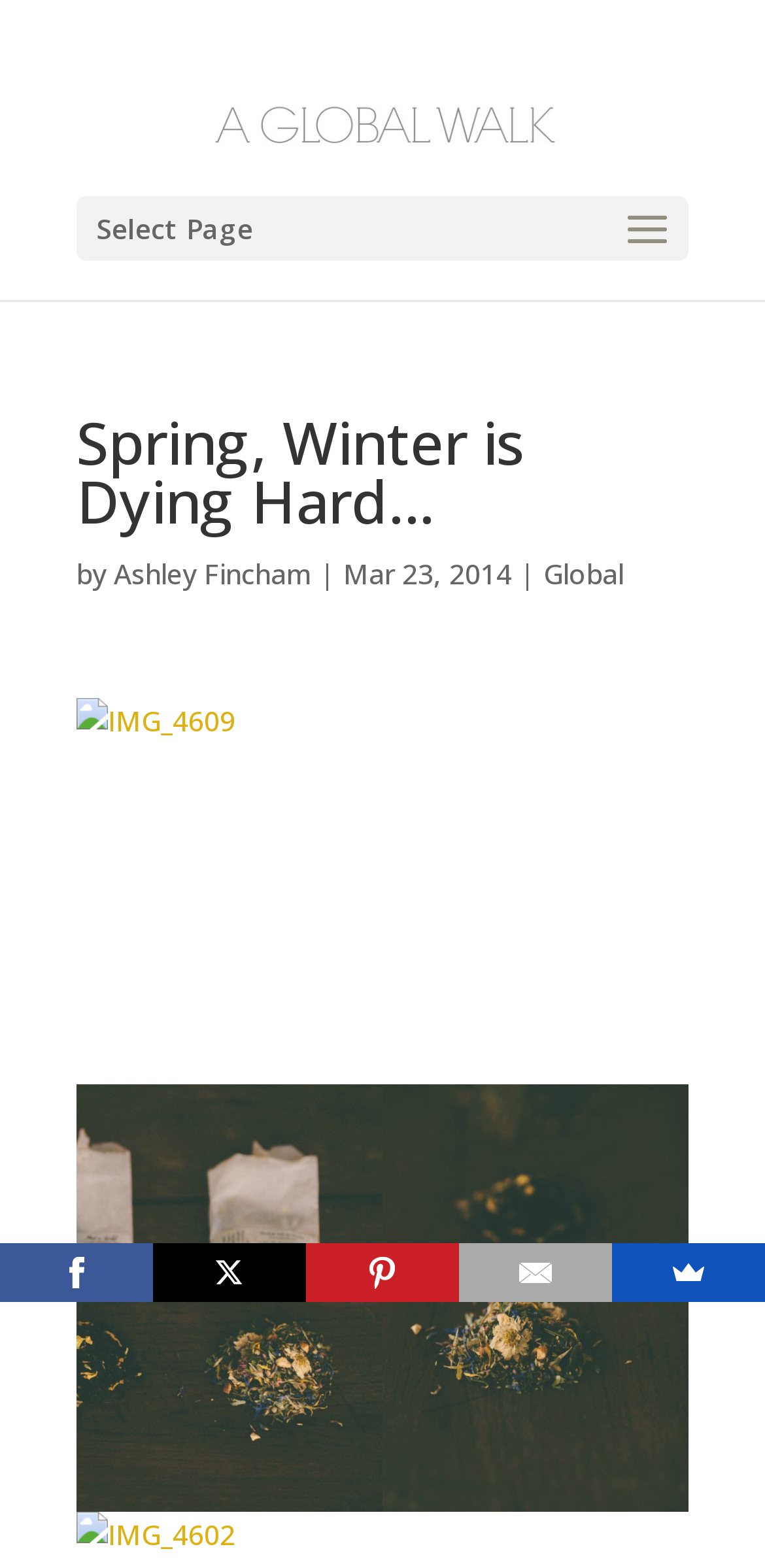Please identify the bounding box coordinates of the area I need to click to accomplish the following instruction: "View the image IMG_4609".

[0.1, 0.445, 0.9, 0.691]